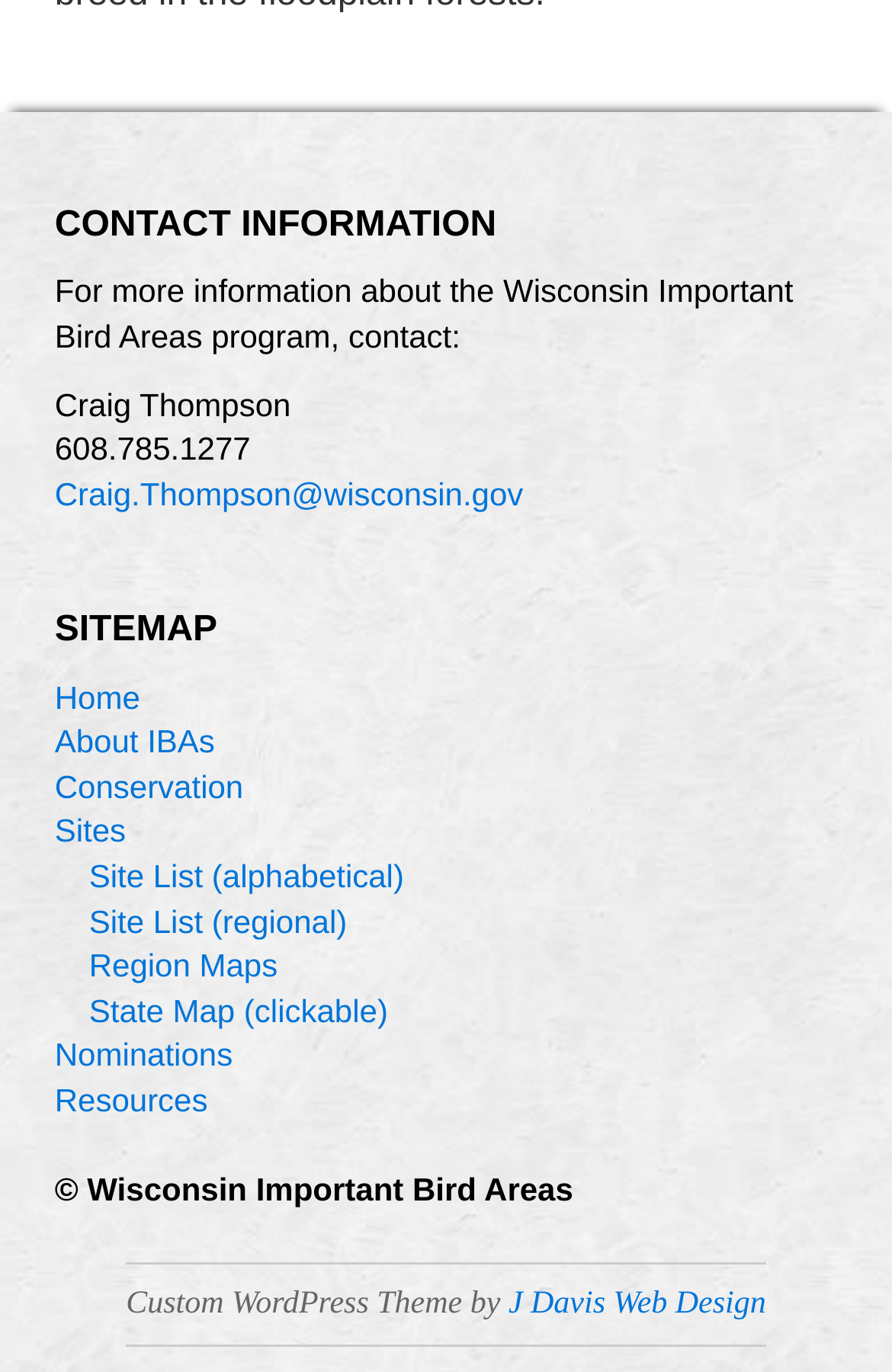Using the provided description State Map (clickable), find the bounding box coordinates for the UI element. Provide the coordinates in (top-left x, top-left y, bottom-right x, bottom-right y) format, ensuring all values are between 0 and 1.

[0.1, 0.723, 0.435, 0.75]